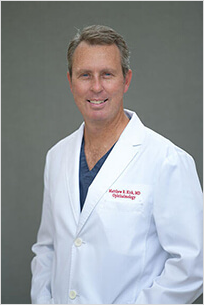Convey a rich and detailed description of the image.

The image features a smiling male ophthalmologist dressed in a white lab coat. He has short, light brown hair and is posing confidently against a neutral gray background. The lab coat is neatly buttoned and features the doctor's name and specialty in red embroidery, indicating his expertise in ophthalmology. This professional appears welcoming and approachable, which may help put patients at ease during their eye examinations. The image is likely associated with Dr. Matthew Kirk, M.D., as noted in the accompanying text on the webpage discussing comprehensive eye exams.